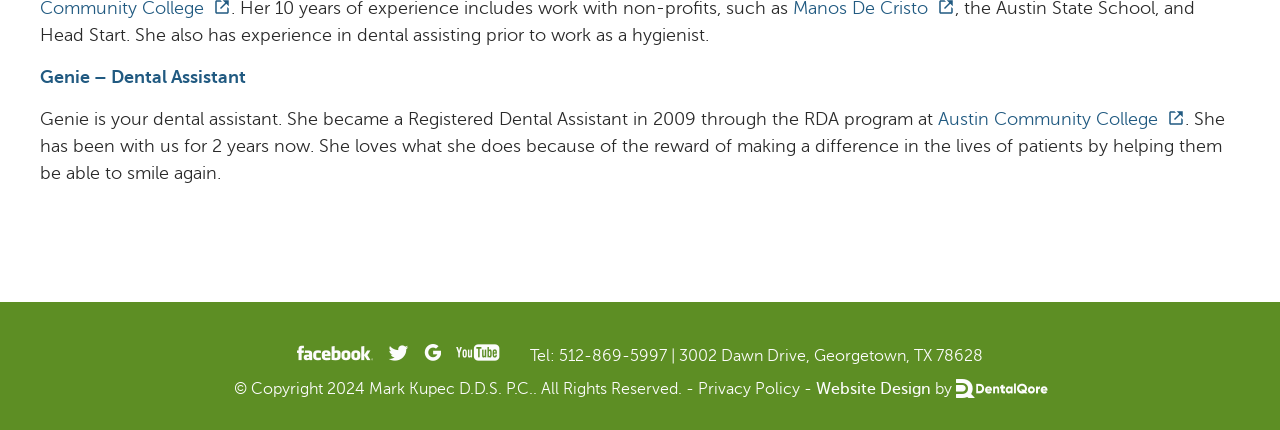Analyze the image and give a detailed response to the question:
What is the address of the dental office?

The address of the dental office is mentioned in the StaticText element as '3002 Dawn Drive, Georgetown, TX 78628'.